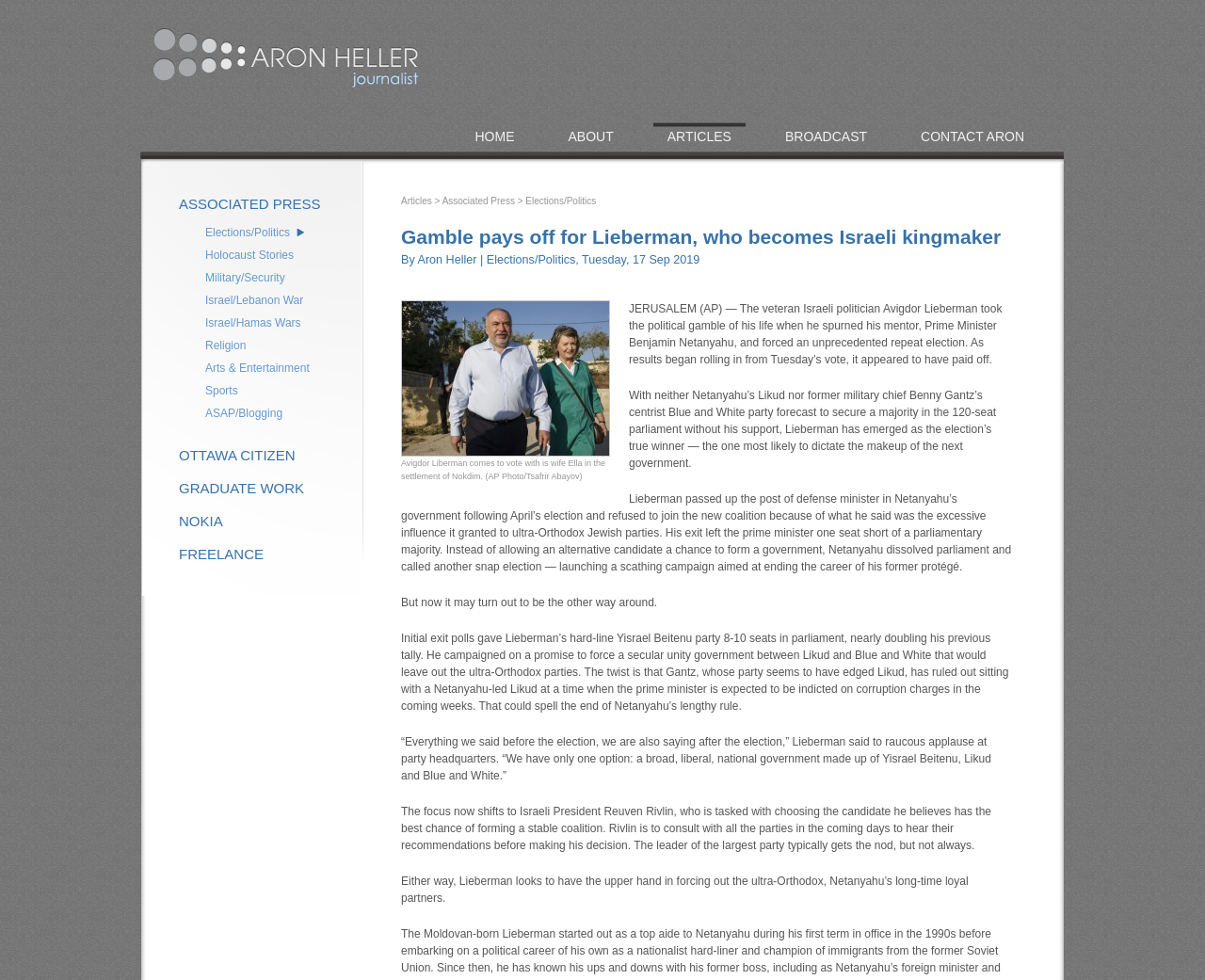What is the name of the party led by Avigdor Lieberman?
Please provide a comprehensive answer based on the information in the image.

The name of the party led by Avigdor Lieberman can be inferred from the content of the article which mentions 'his hard-line Yisrael Beitenu party'.